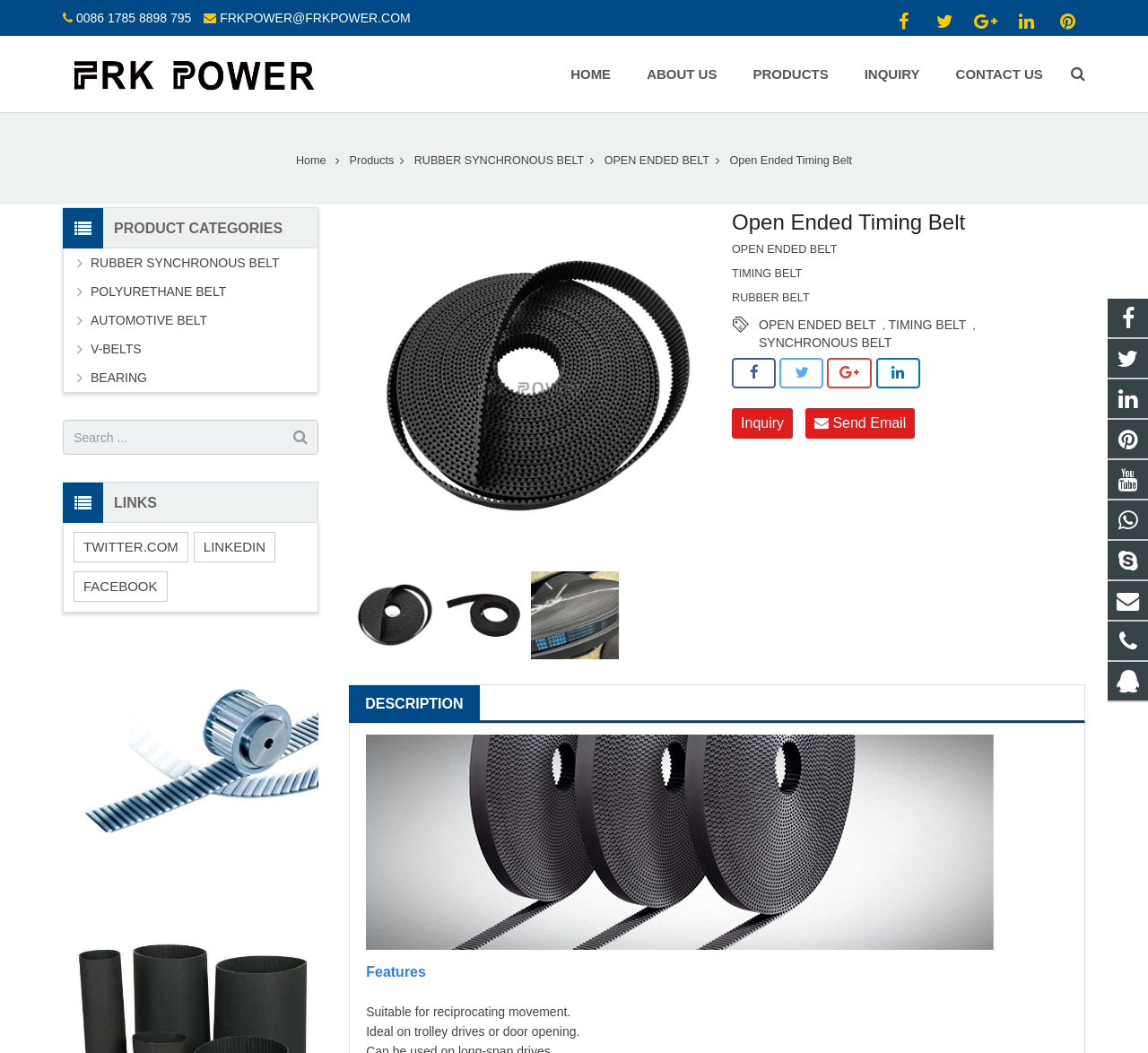What is the purpose of the 'Inquiry' button?
Answer the question in as much detail as possible.

I found the 'Inquiry' button on the webpage, and next to it, there is a link with the text ' Send Email'. This suggests that the purpose of the 'Inquiry' button is to send an email.